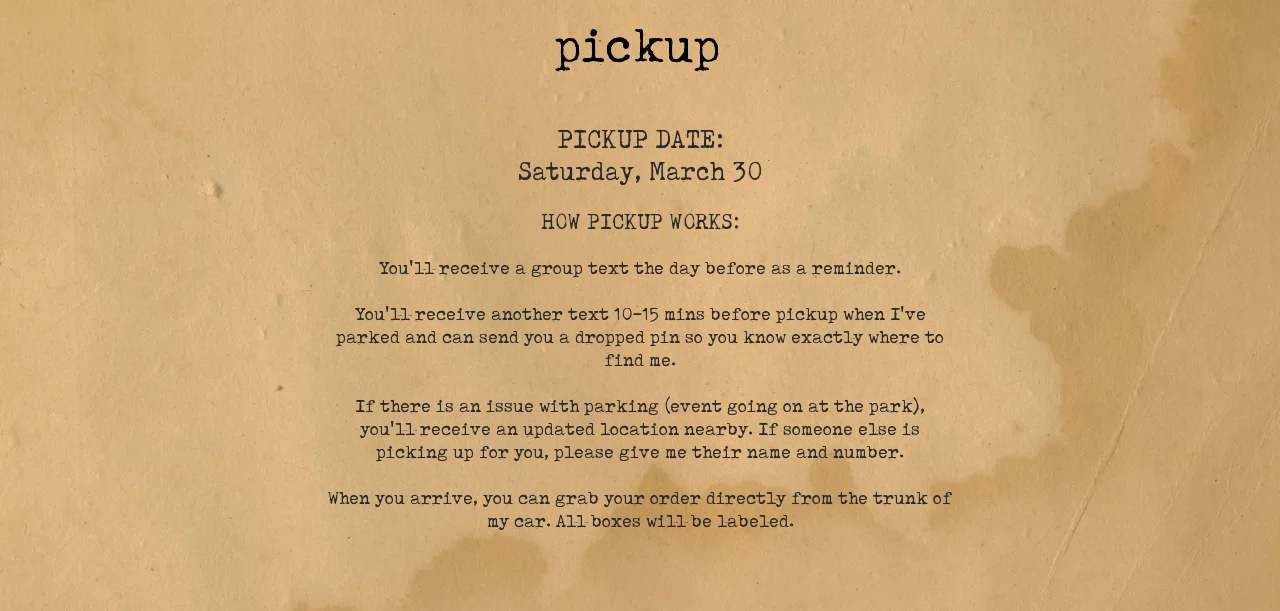Where can customers collect their orders?
Deliver a detailed and extensive answer to the question.

The image informs customers that they can collect their orders directly from the trunk of the vehicle, where all boxes will be clearly labeled for convenience, making the pickup process smooth and hassle-free.